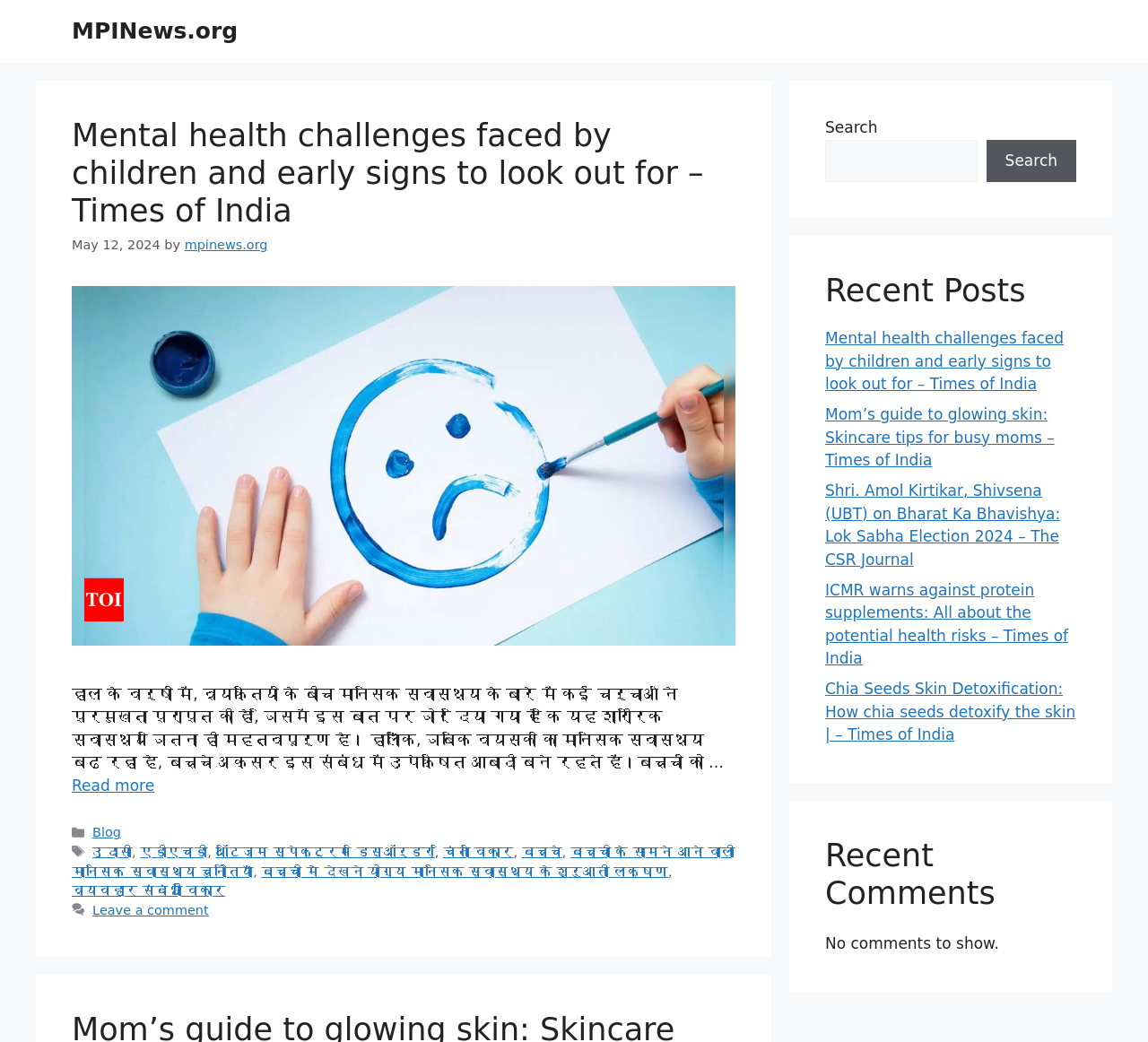Refer to the screenshot and give an in-depth answer to this question: What is the topic of the main article?

The main article on the webpage has a heading that reads 'Mental health challenges faced by children and early signs to look out for – Times of India', which suggests that the topic of the article is related to mental health challenges faced by children.